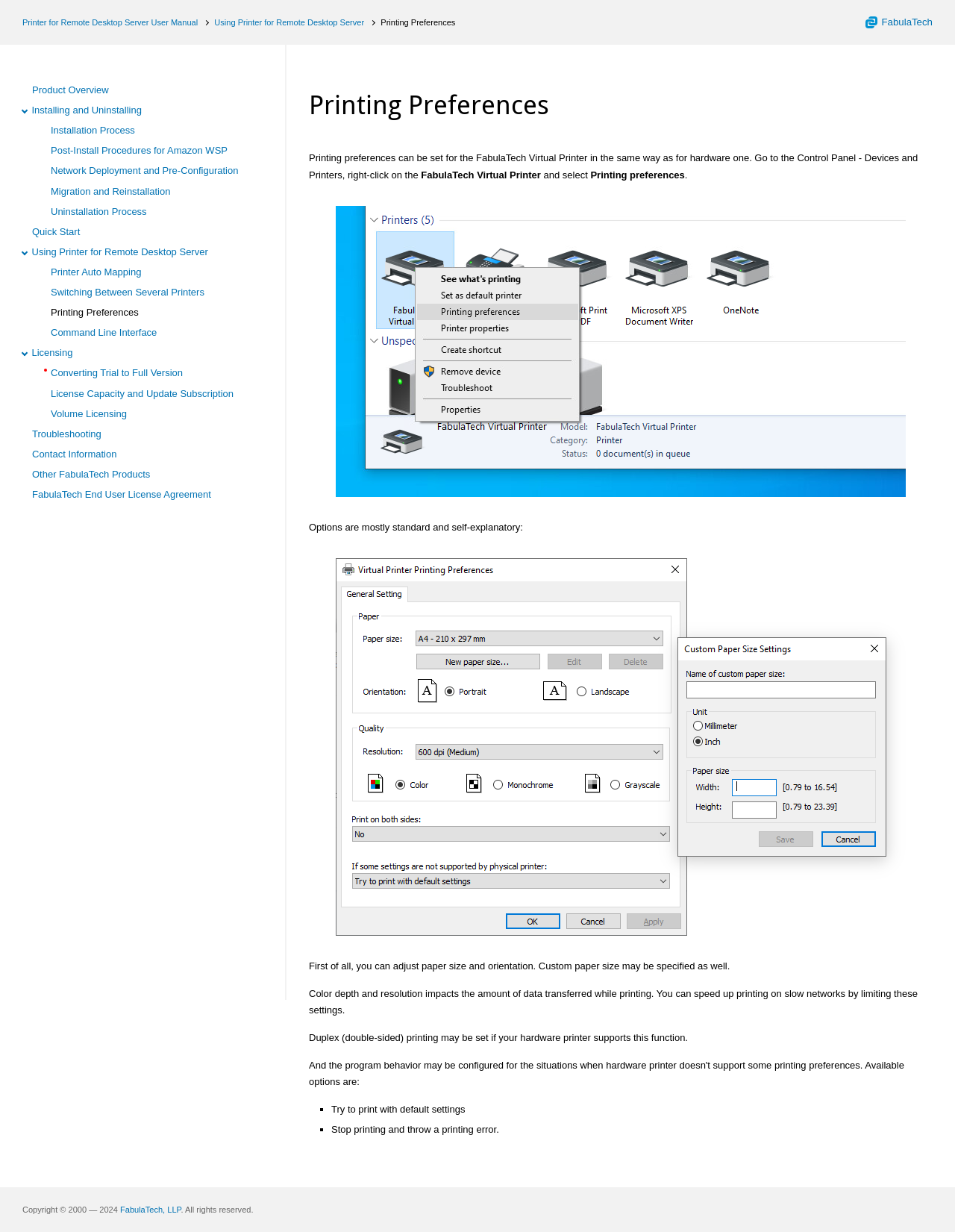Please provide the bounding box coordinates for the element that needs to be clicked to perform the following instruction: "Click on the 'Product Overview' link". The coordinates should be given as four float numbers between 0 and 1, i.e., [left, top, right, bottom].

[0.034, 0.069, 0.114, 0.078]